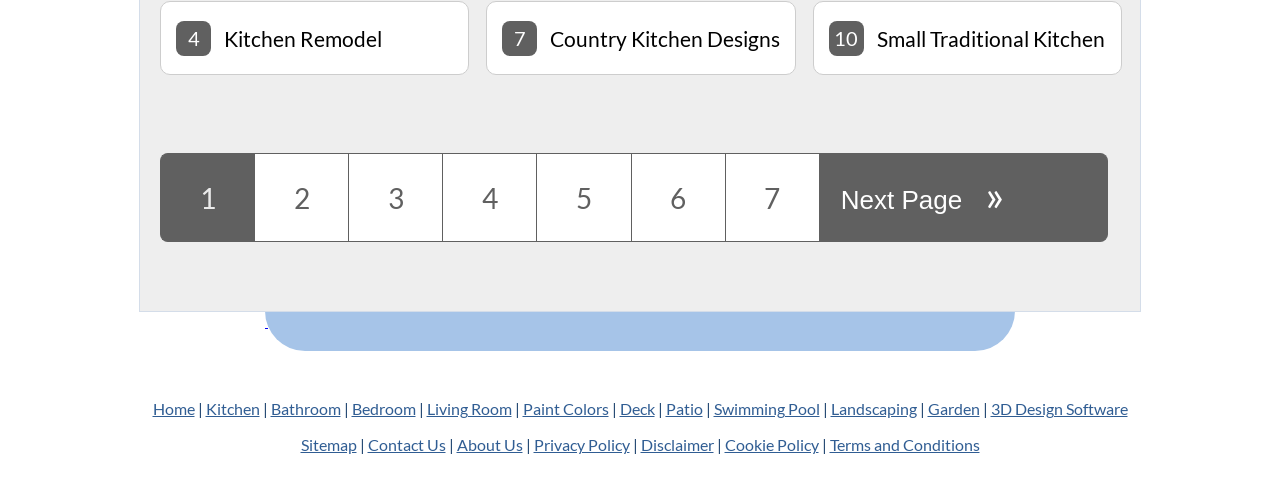Identify the bounding box coordinates of the HTML element based on this description: "News".

None